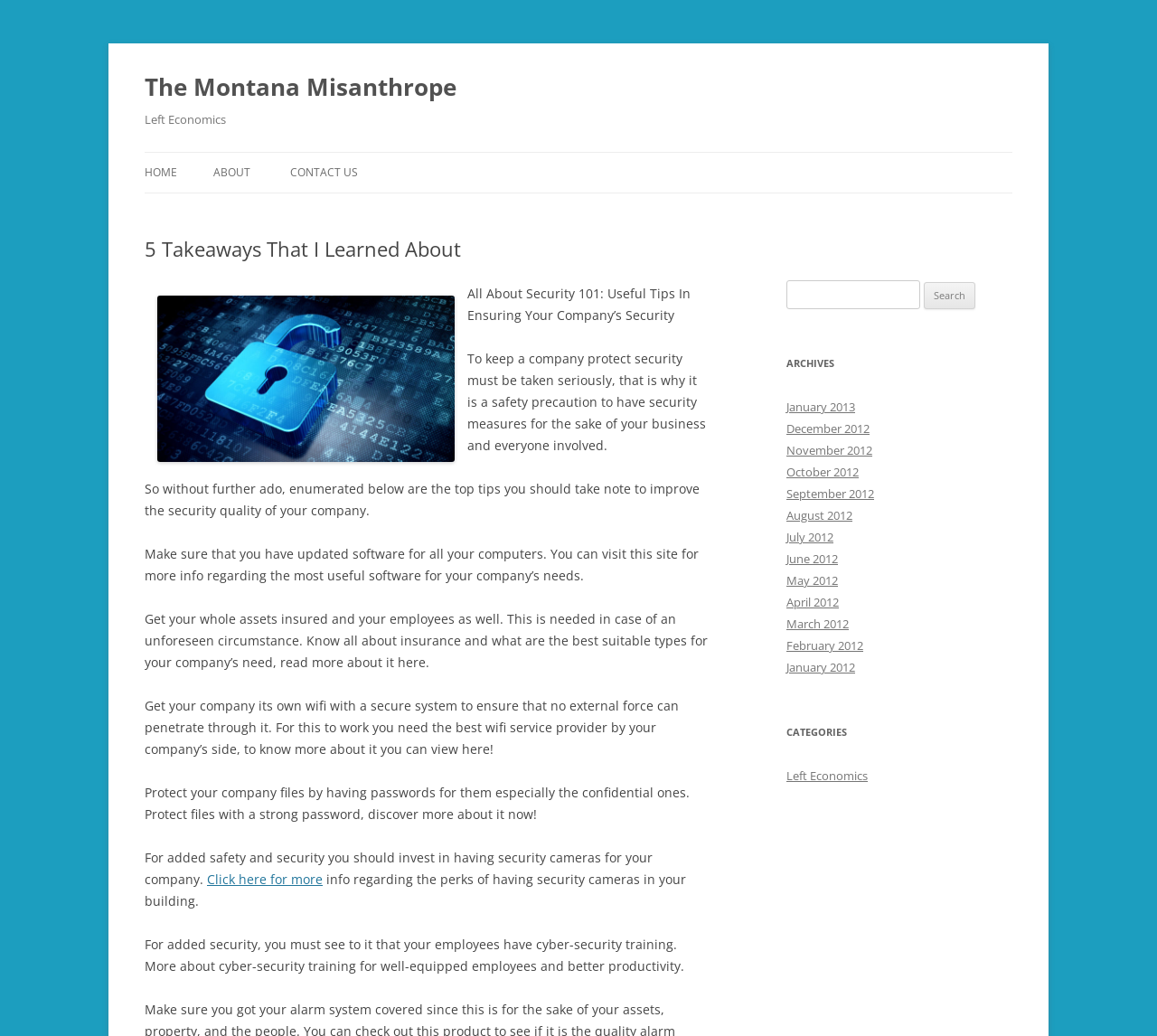Reply to the question with a single word or phrase:
What is the topic of the article?

Security 101